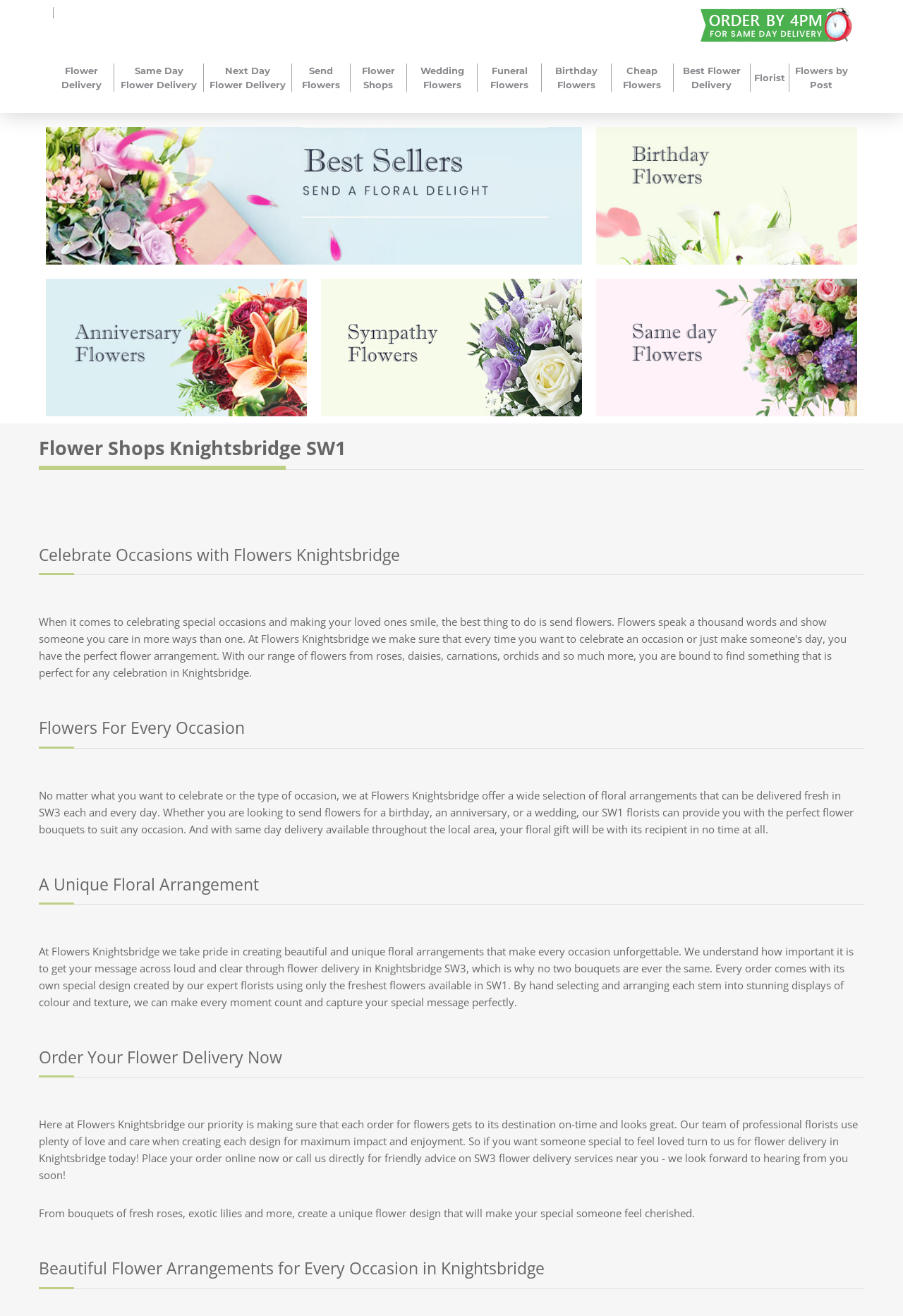Show me the bounding box coordinates of the clickable region to achieve the task as per the instruction: "Explore 'Birthday Flowers'".

[0.66, 0.097, 0.949, 0.201]